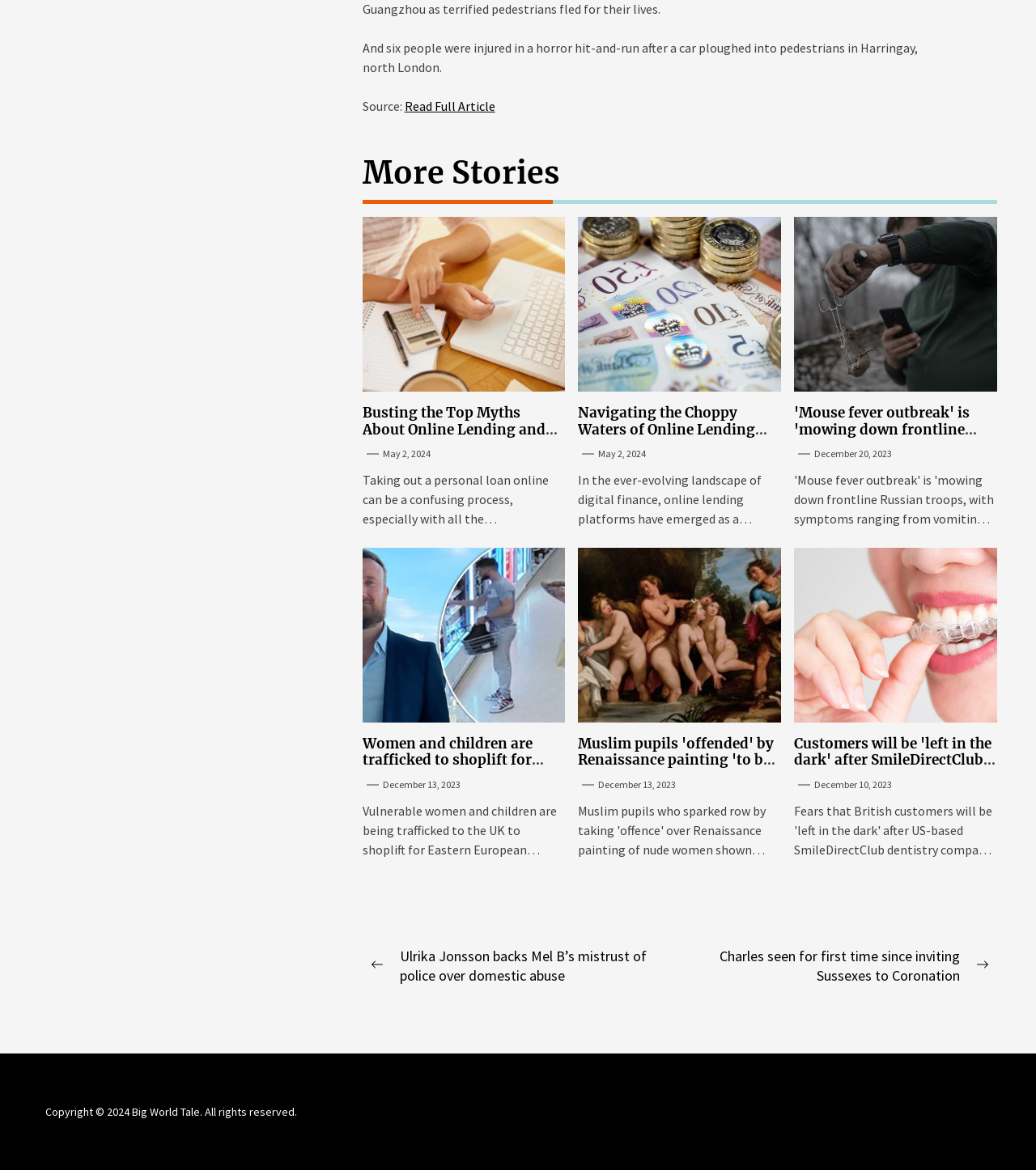Using the webpage screenshot, find the UI element described by December 20, 2023. Provide the bounding box coordinates in the format (top-left x, top-left y, bottom-right x, bottom-right y), ensuring all values are floating point numbers between 0 and 1.

[0.786, 0.382, 0.861, 0.393]